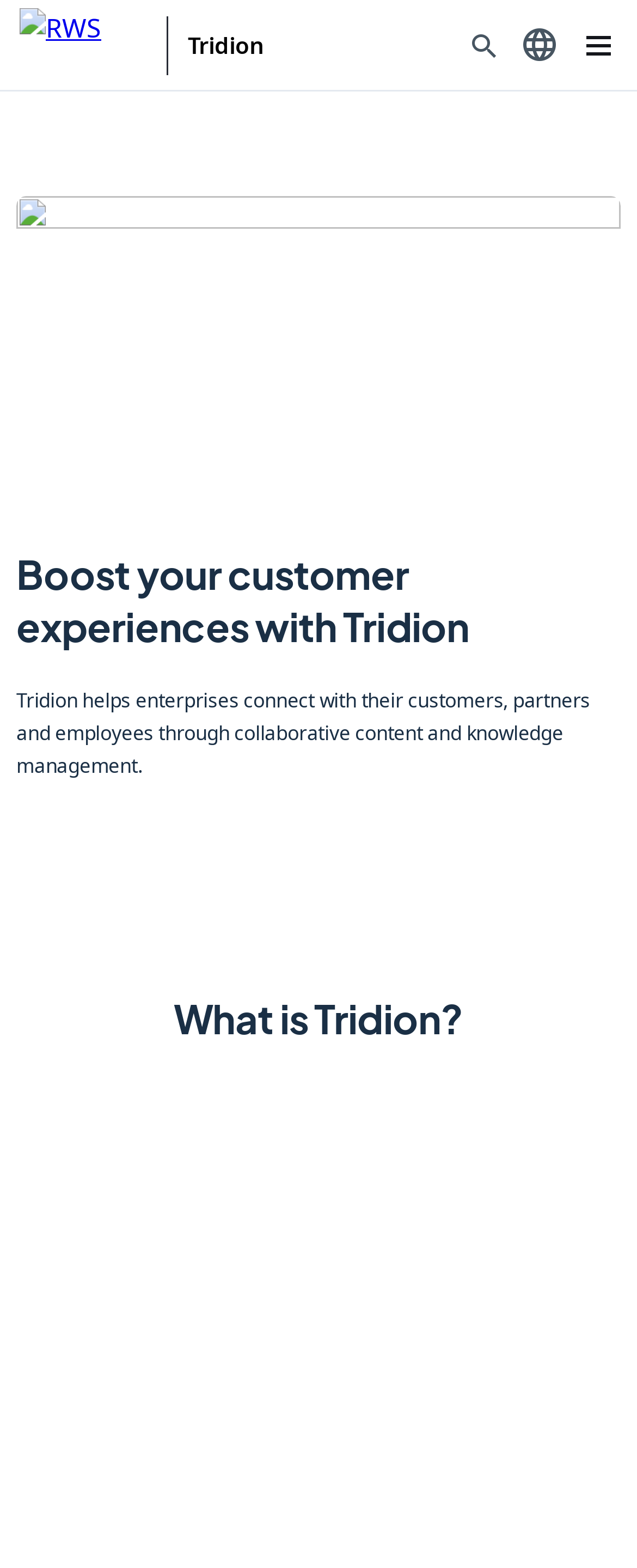How many links are present in the header section?
Using the visual information, reply with a single word or short phrase.

3